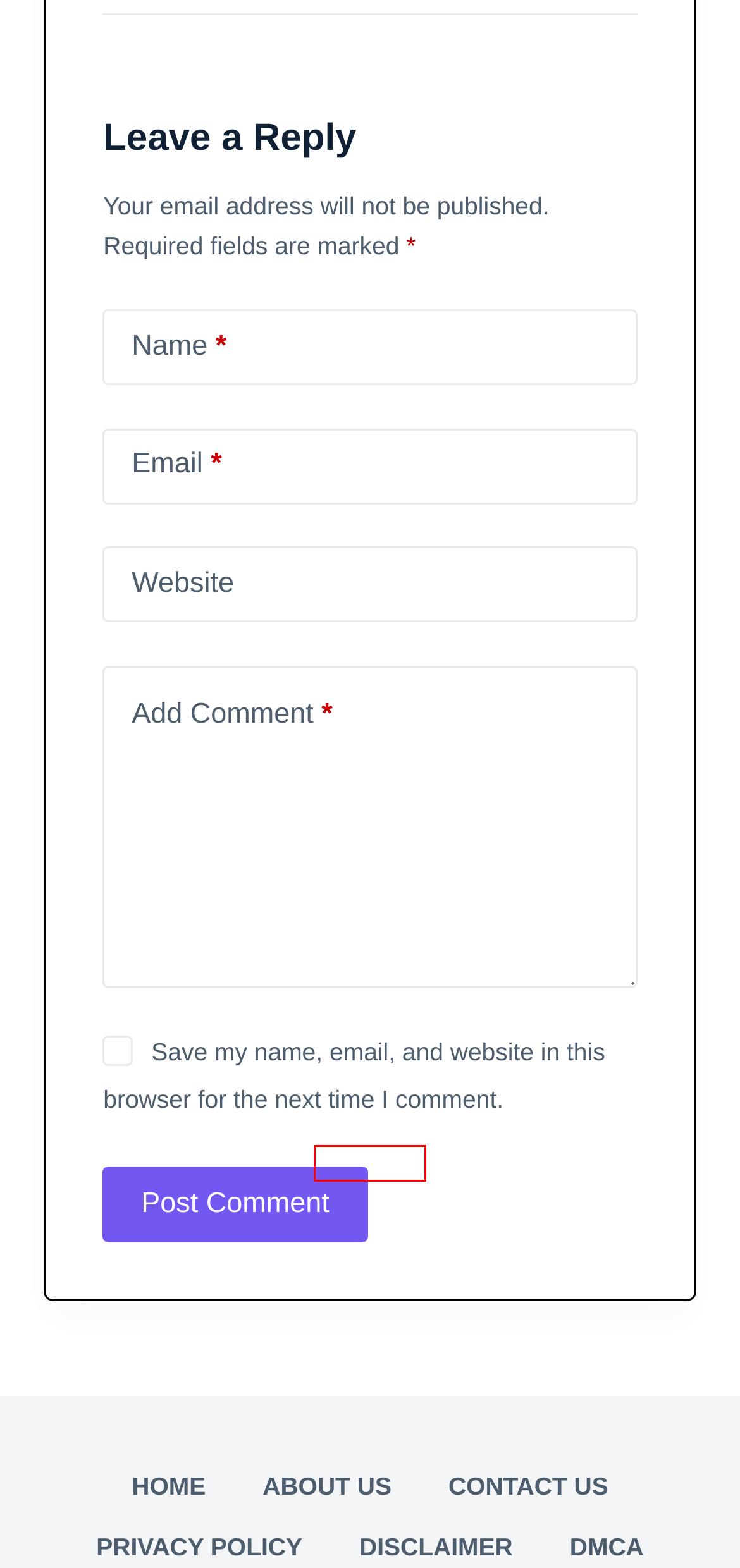You see a screenshot of a webpage with a red bounding box surrounding an element. Pick the webpage description that most accurately represents the new webpage after interacting with the element in the red bounding box. The options are:
A. Privacy Policy - 10KSoft
B. Contact Us - 10KSoft
C. Terms and Conditions - 10KSoft
D. Adobe Premiere Pro CC 2020 Free Download - 10KSoft ⁣
E. DMCA - 10KSoft
F. Disclaimer - 10KSoft
G. About Us - 10KSoft
H. RED GIANT VFX SUITE 1.0.6 Free Download - 10KSoft ⁣

C